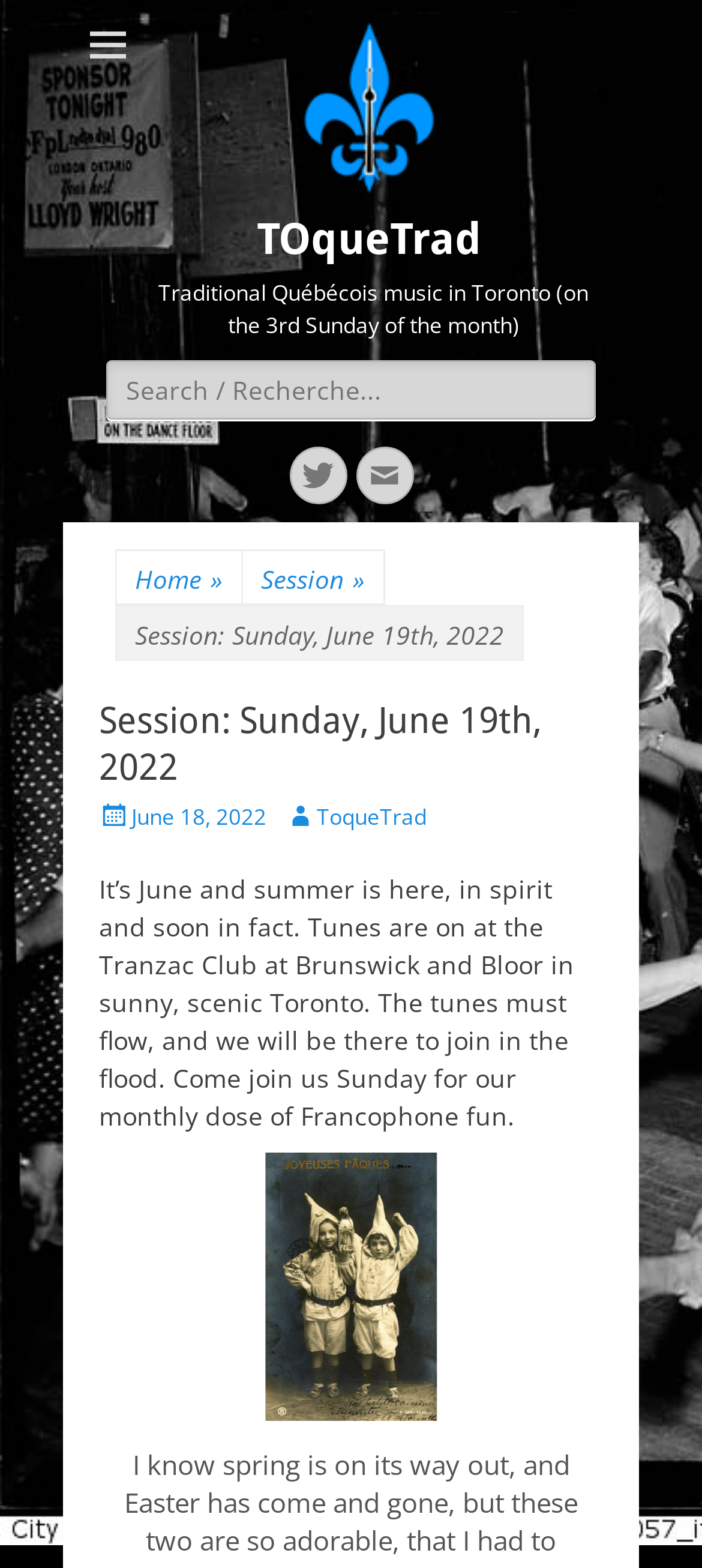Pinpoint the bounding box coordinates of the area that should be clicked to complete the following instruction: "Go to Session page". The coordinates must be given as four float numbers between 0 and 1, i.e., [left, top, right, bottom].

[0.346, 0.352, 0.546, 0.385]